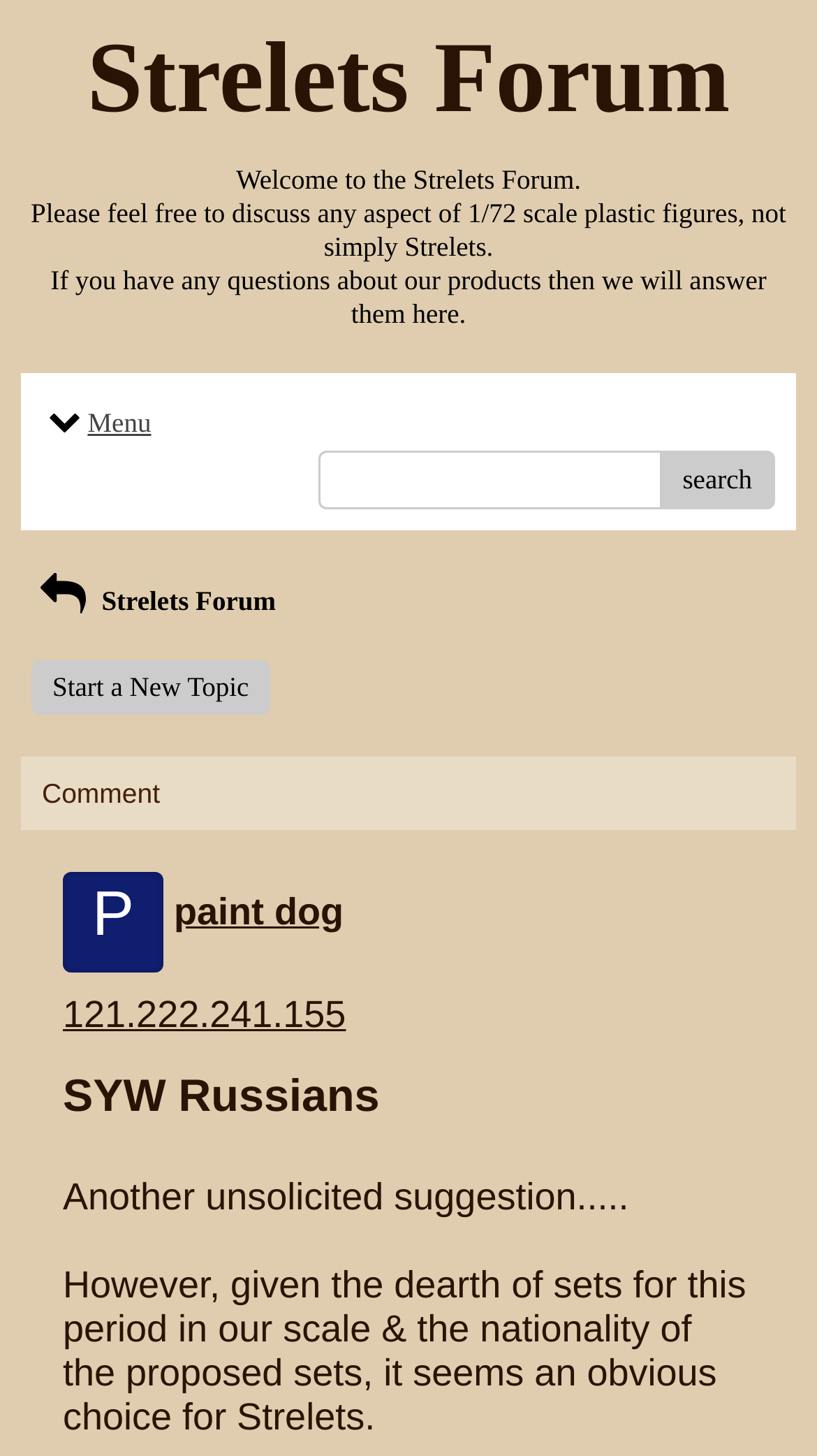Produce an elaborate caption capturing the essence of the webpage.

The webpage is a forum discussion page titled "Strelets Forum". At the top, there is a heading with the same title, taking up most of the width of the page. Below the heading, there is a brief welcome message, followed by a description of the forum's purpose, which is to discuss 1/72 scale plastic figures, not limited to Strelets products. 

Further down, there is a section with a menu link, a text box, and a search button, all aligned horizontally. The menu link is located on the left, the text box takes up most of the width, and the search button is on the right. 

Below this section, there is a link to start a new topic, followed by a comment section. In the comment section, there are several posts, each with a username or identifier, a link to the user's messages, and the post content. The posts are stacked vertically, with the most recent one at the top. The post content varies, with some being short and others being longer paragraphs. There are also links to specific topics or keywords within the posts.